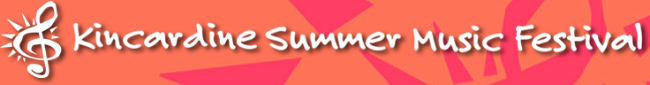What is the font style of the text 'Kincardine Summer Music Festival'?
Analyze the image and deliver a detailed answer to the question.

The caption describes the font style of the text 'Kincardine Summer Music Festival' as 'playful, bold', which implies a cheerful and inviting spirit, matching the overall tone of the festival.